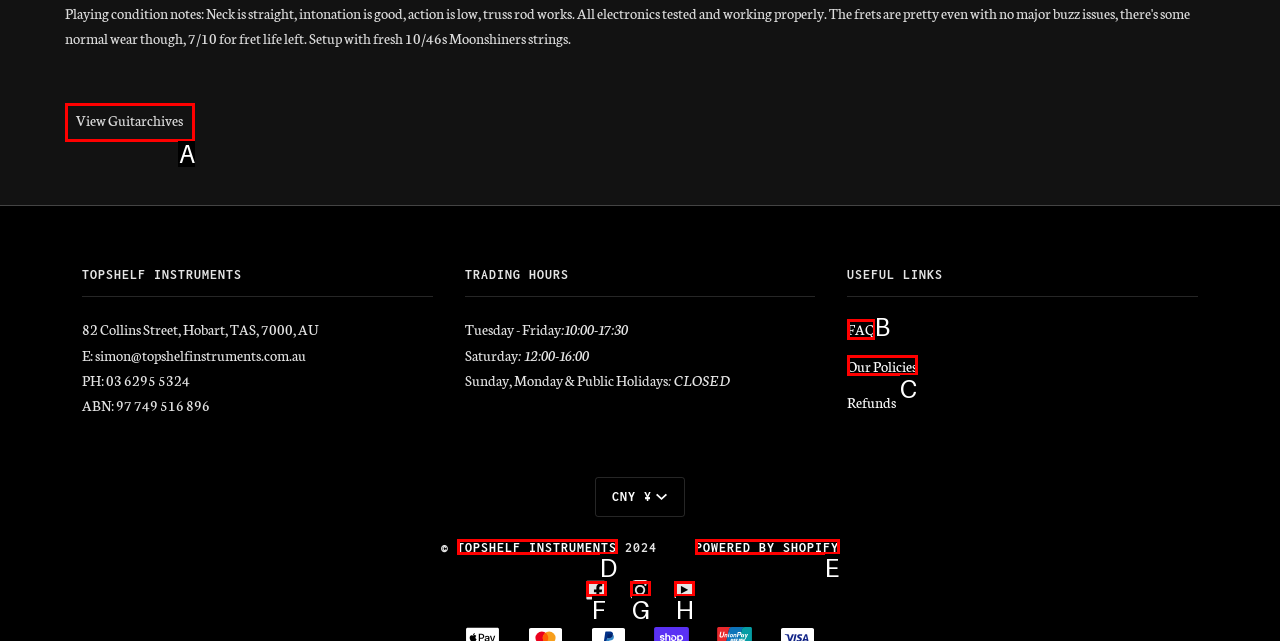Point out which UI element to click to complete this task: View Guitarchives
Answer with the letter corresponding to the right option from the available choices.

A